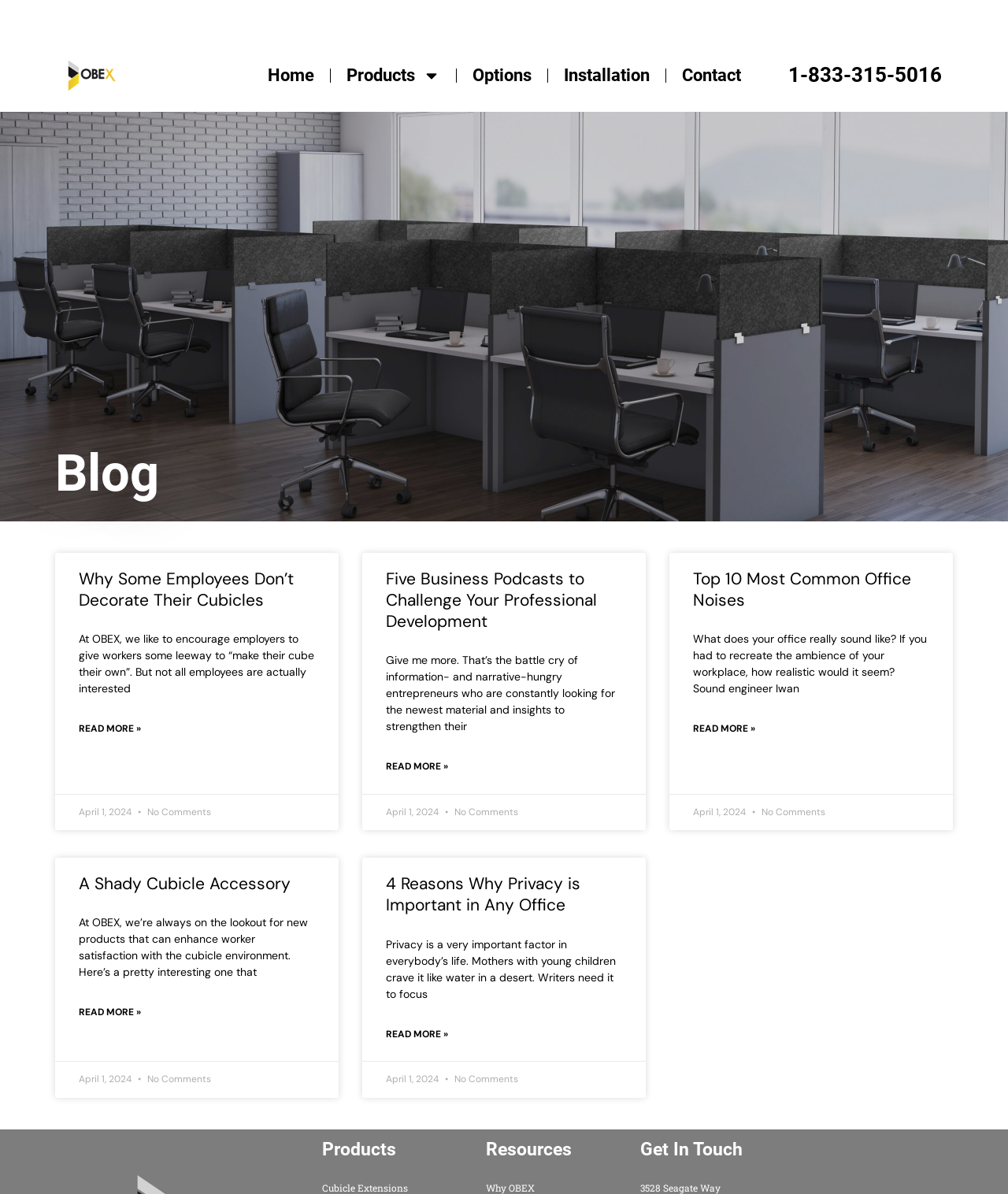Please determine the bounding box coordinates for the UI element described here. Use the format (top-left x, top-left y, bottom-right x, bottom-right y) with values bounded between 0 and 1: Read More »

[0.688, 0.602, 0.749, 0.62]